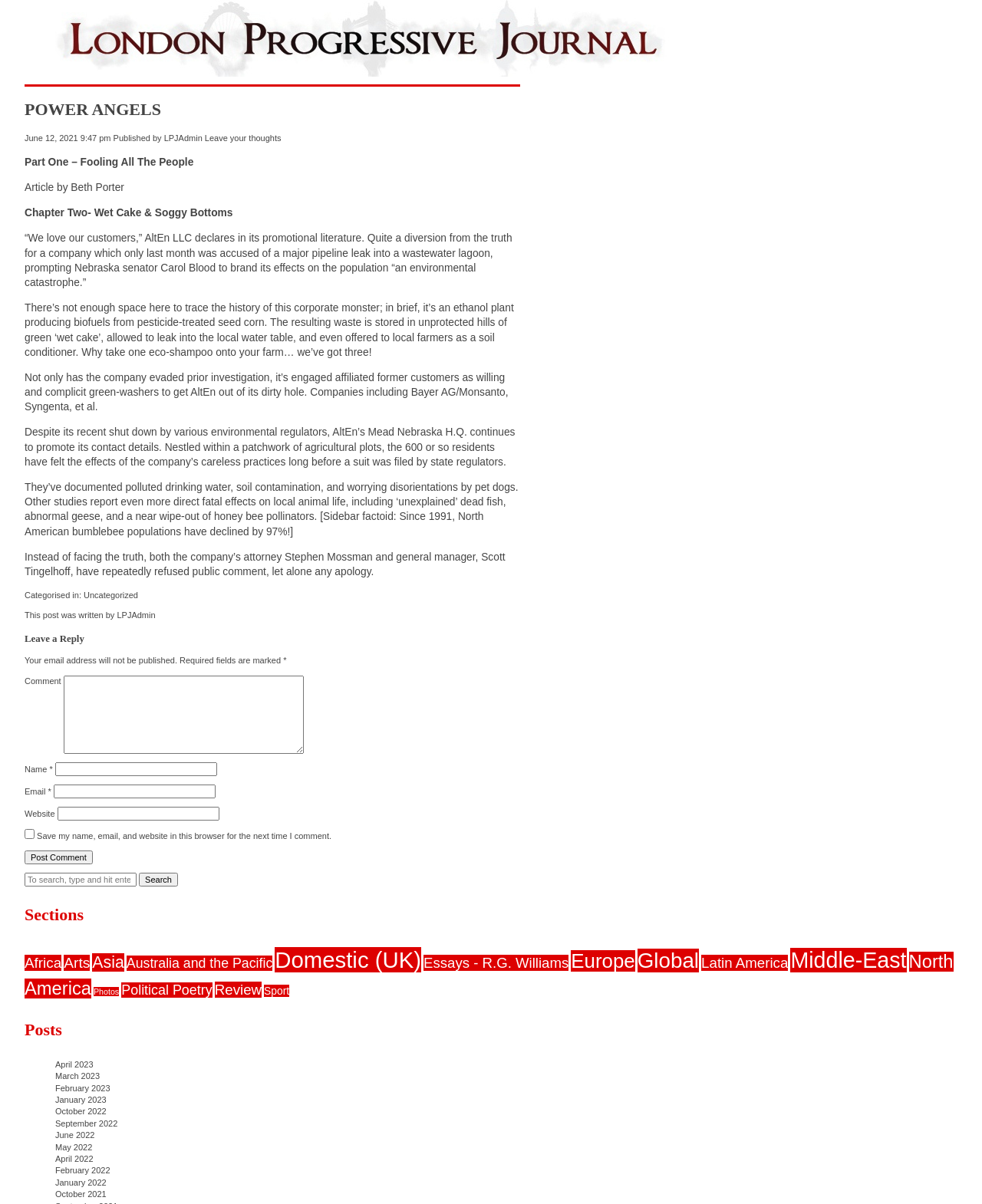How many items are in the 'Domestic (UK)' section?
Based on the screenshot, give a detailed explanation to answer the question.

The number of items in the 'Domestic (UK)' section can be found by looking at the link element with the text 'Domestic (UK) (432 items)', which indicates that there are 432 items in this section.